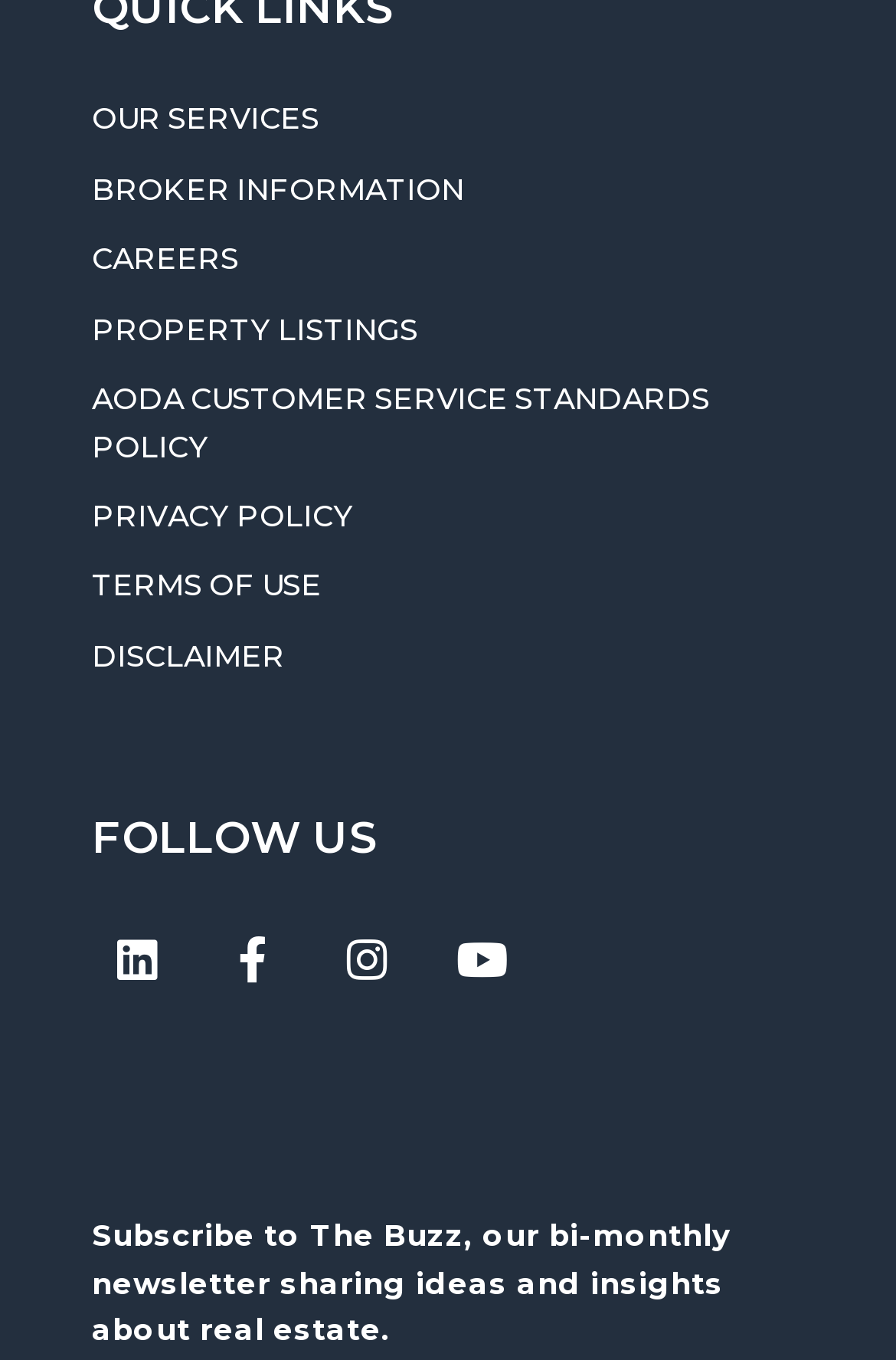Respond with a single word or phrase:
What is the heading above the social media links?

FOLLOW US